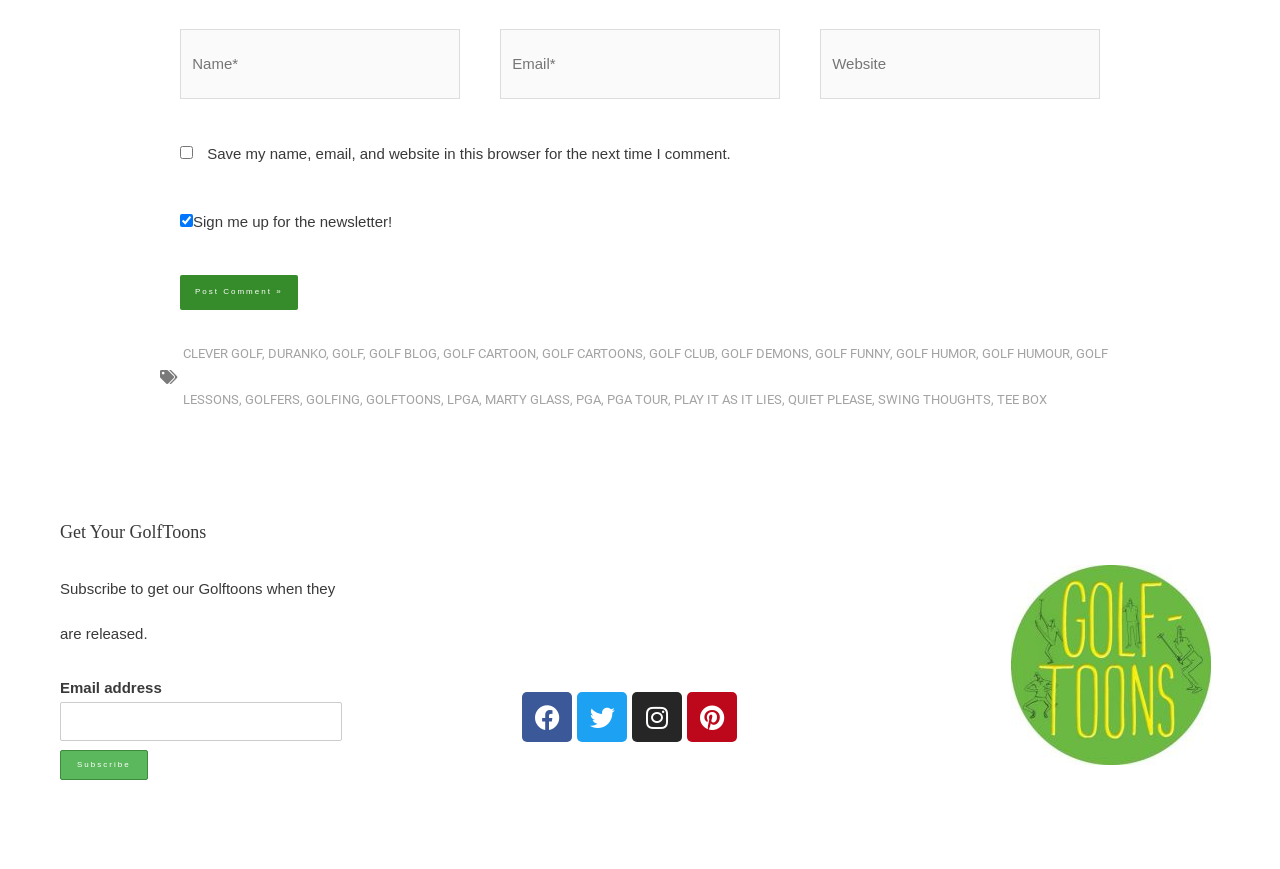What is the logo in the bottom right corner?
Using the information from the image, give a concise answer in one word or a short phrase.

GolfToons logo